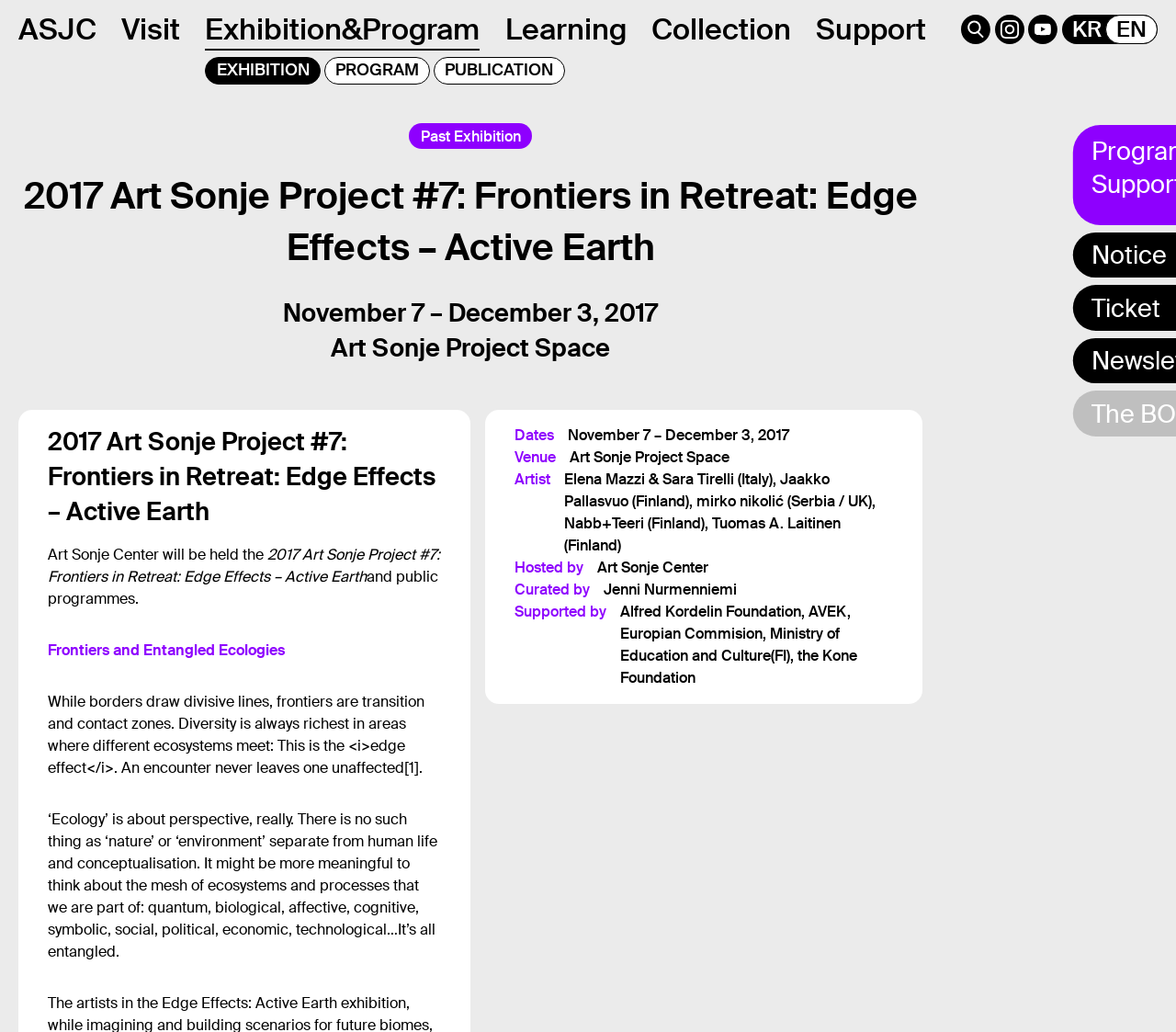Who is the curator of the exhibition?
Examine the screenshot and reply with a single word or phrase.

Jenni Nurmenniemi